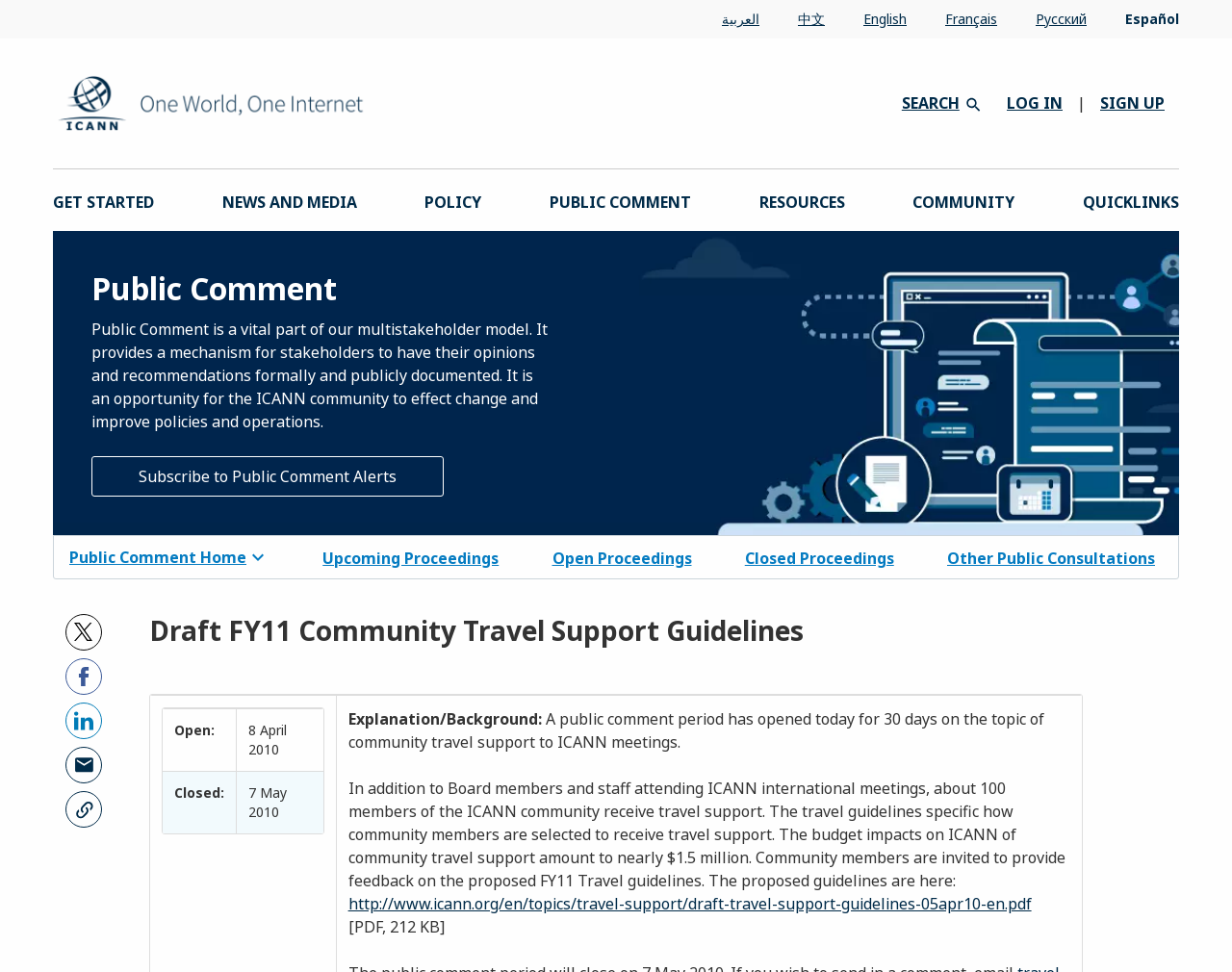Determine the bounding box coordinates for the element that should be clicked to follow this instruction: "Follow ICANN on LinkedIn". The coordinates should be given as four float numbers between 0 and 1, in the format [left, top, right, bottom].

[0.714, 0.822, 0.73, 0.841]